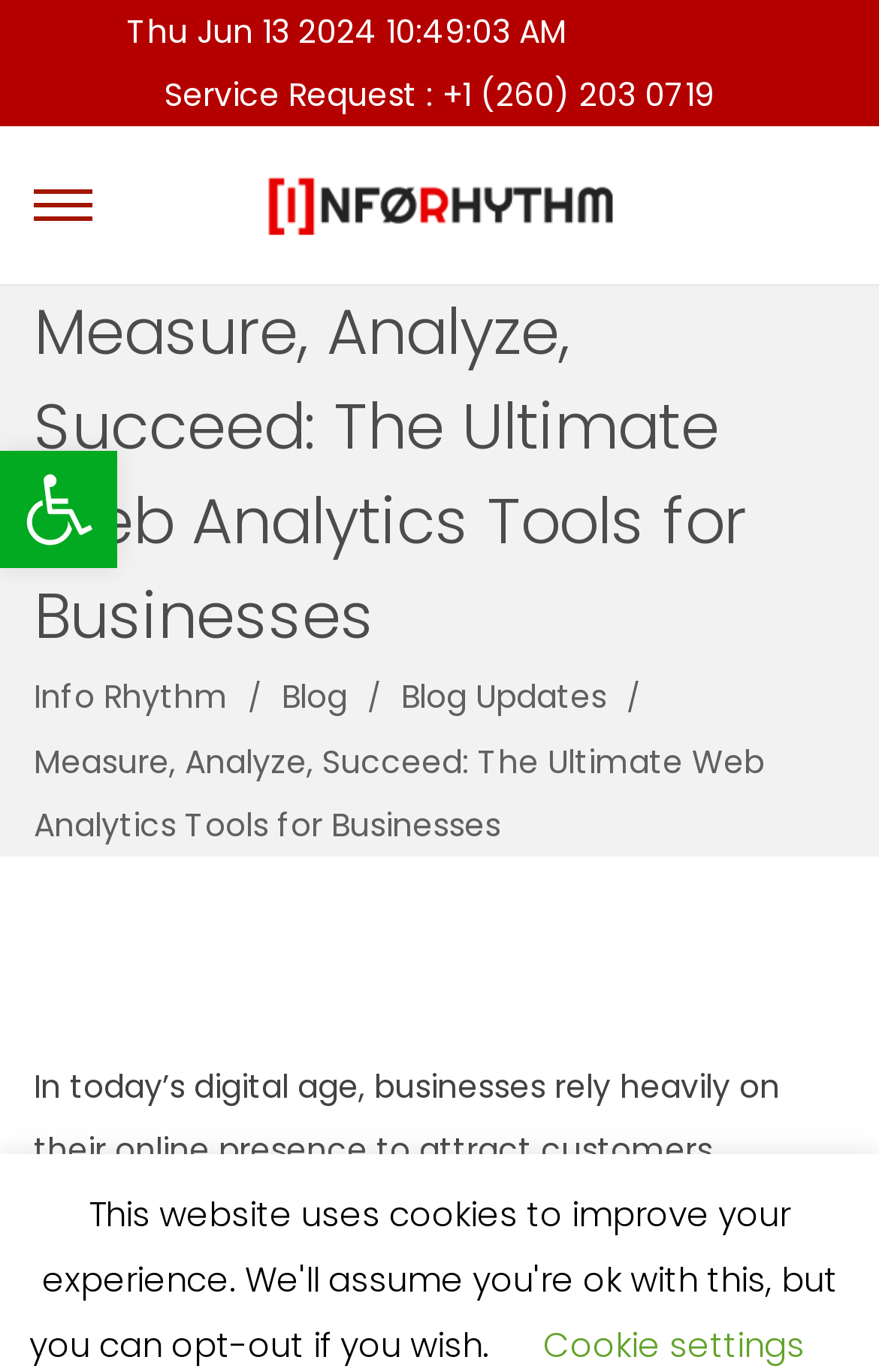Can users request a service?
Provide an in-depth and detailed explanation in response to the question.

There is a StaticText element with the text 'Service Request : +1 (260) 203 0719', which implies that users can request a service by calling the provided phone number.